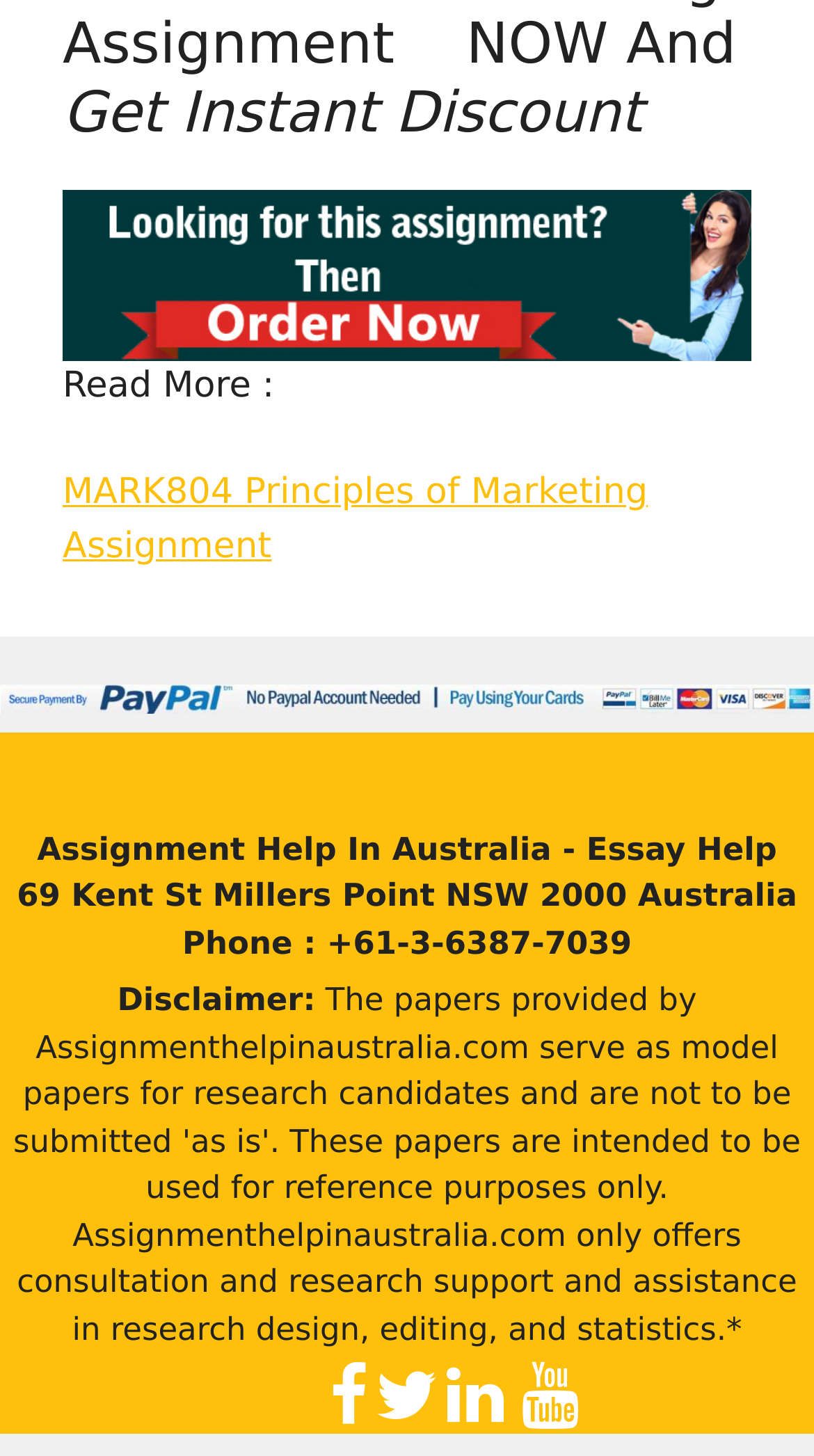What is the company's phone number?
Use the screenshot to answer the question with a single word or phrase.

+61-3-6387-7039